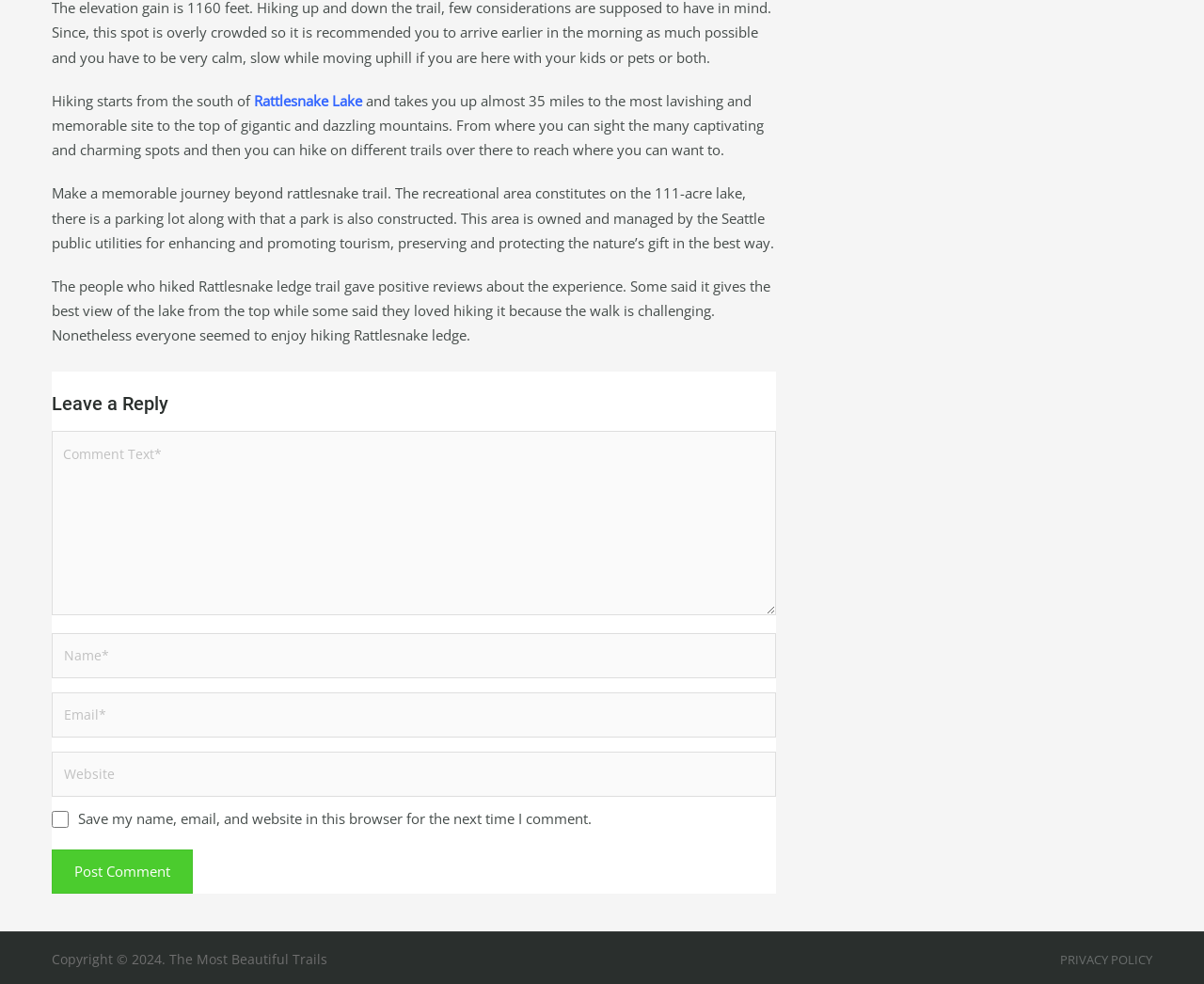What is the year of copyright mentioned at the bottom of the page?
Look at the image and answer the question with a single word or phrase.

2024